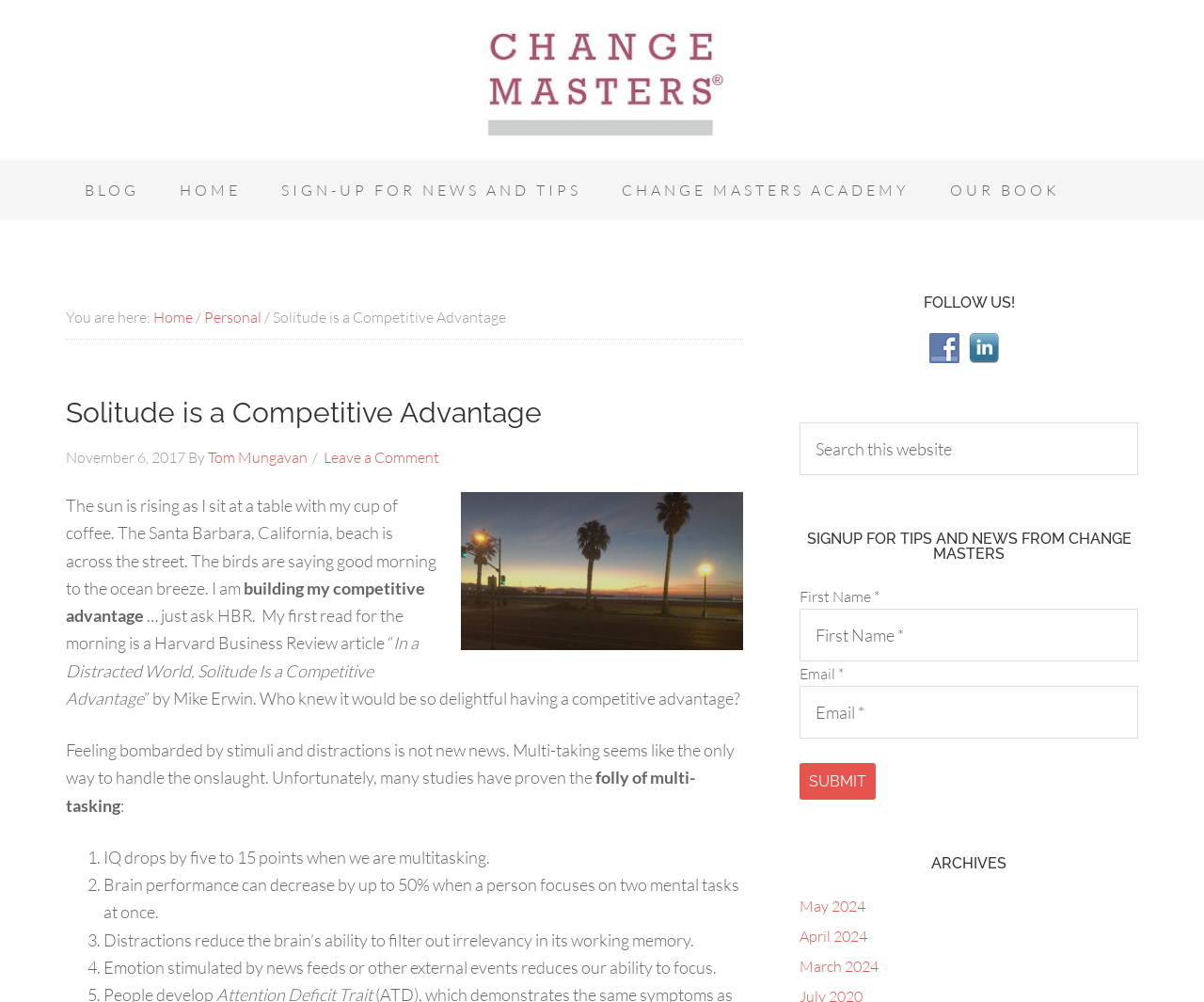Can you pinpoint the bounding box coordinates for the clickable element required for this instruction: "Search this website"? The coordinates should be four float numbers between 0 and 1, i.e., [left, top, right, bottom].

[0.664, 0.422, 0.945, 0.474]